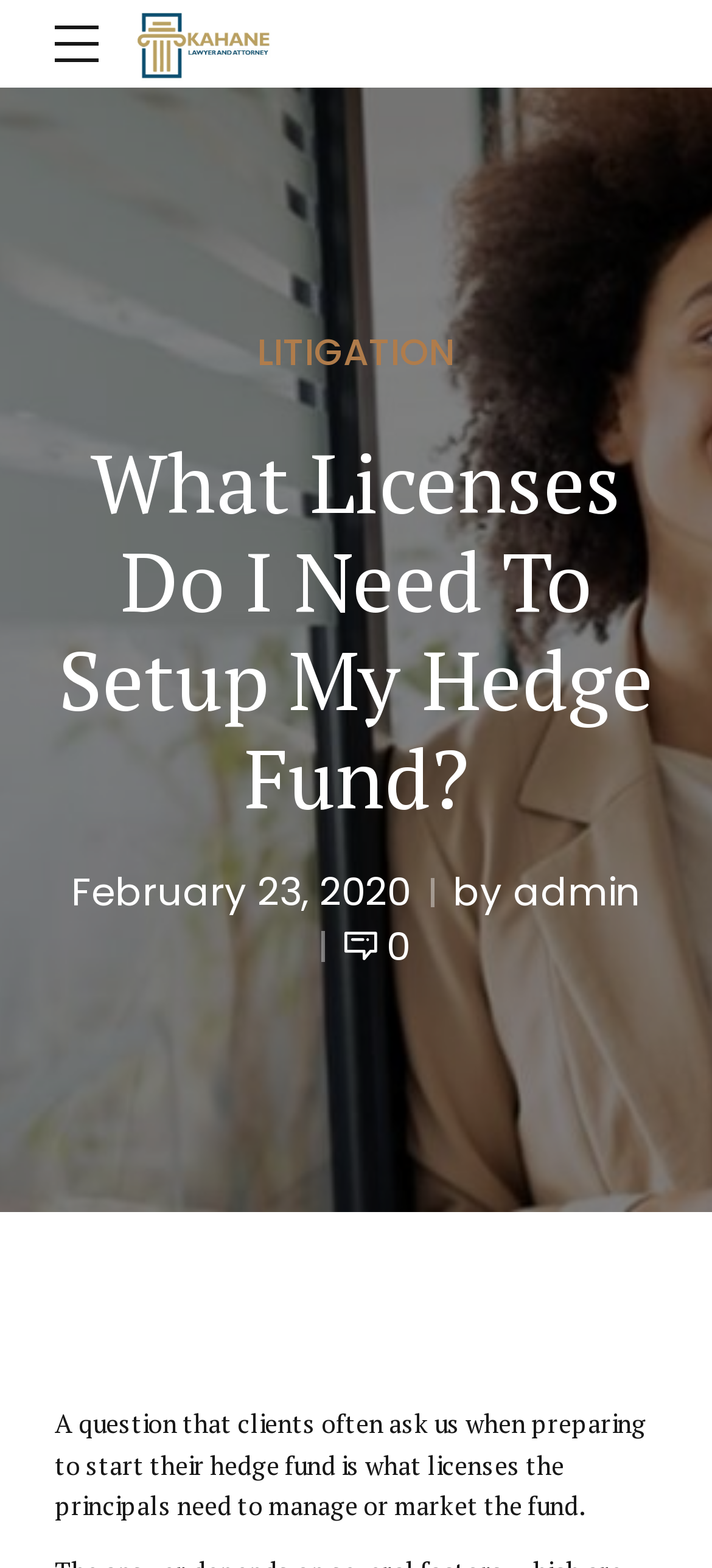Respond with a single word or short phrase to the following question: 
What is the date of the article?

February 23, 2020